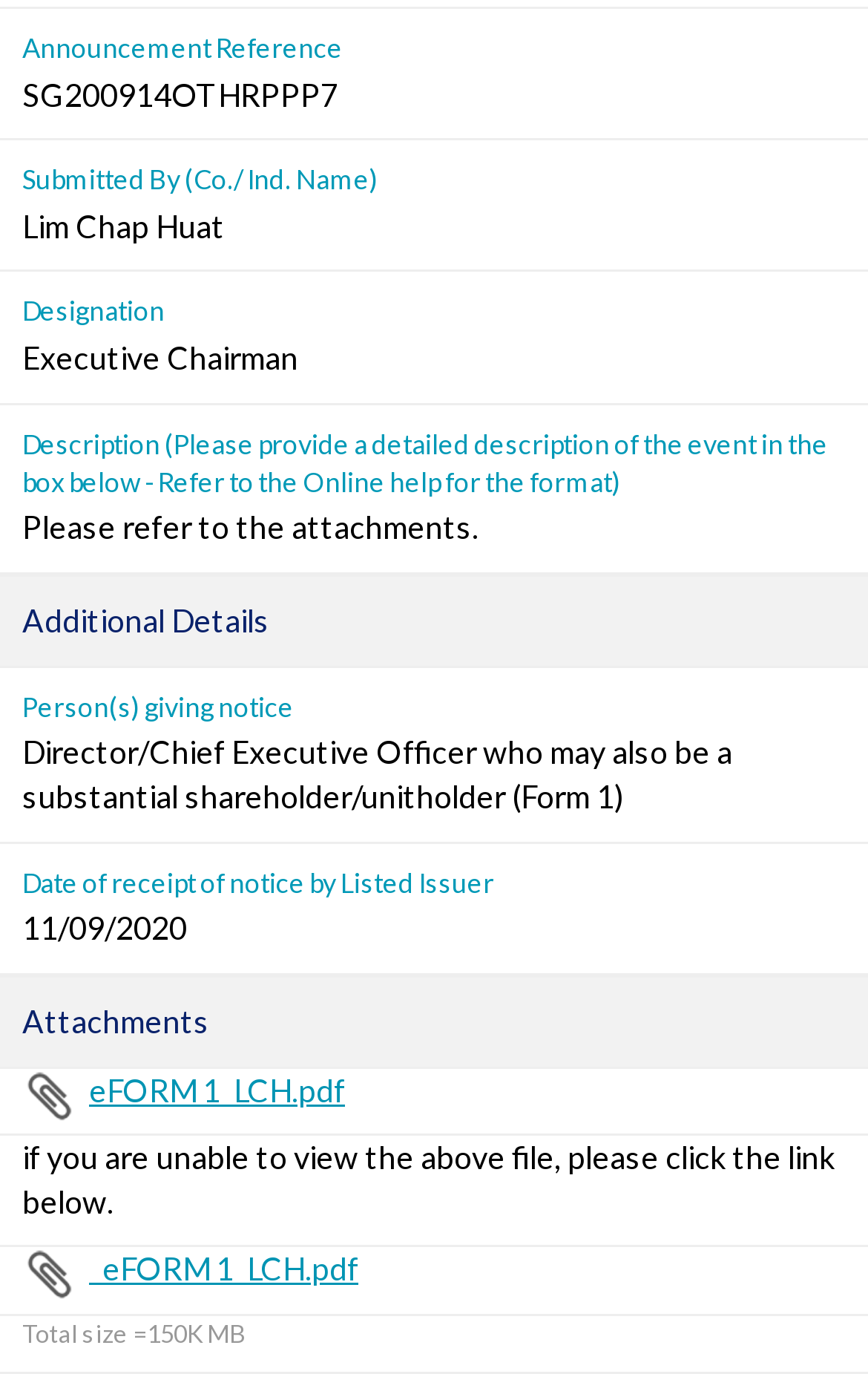What is the size of the attachment file?
Kindly offer a detailed explanation using the data available in the image.

The size of the attachment file is '150K' which is mentioned at the bottom of the attachments section.